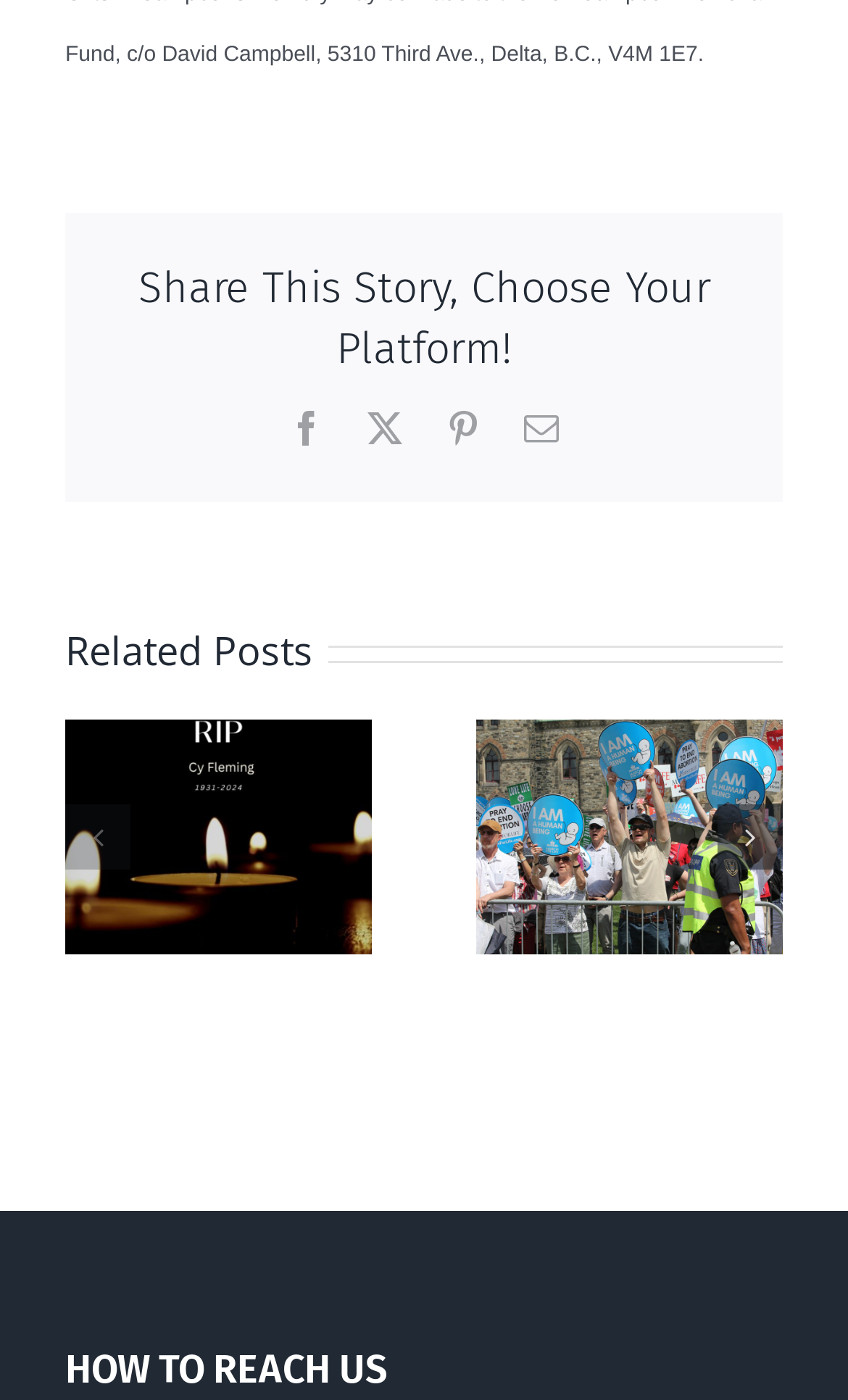What is the title of the first related post?
Using the image as a reference, answer the question in detail.

The title of the first related post is 'Cy Fleming, RIP', which is displayed along with an image.